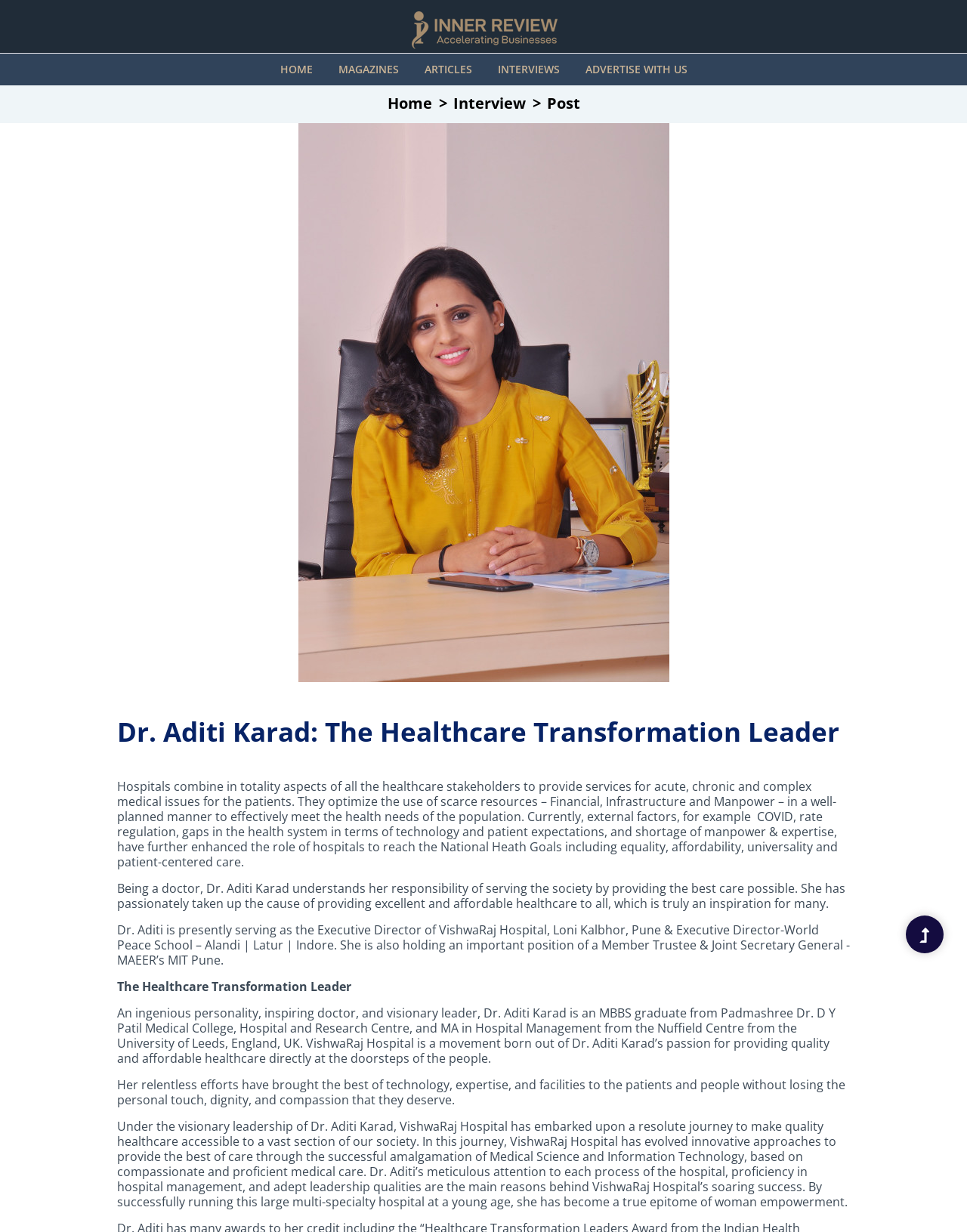What is Dr. Aditi Karad's profession?
Based on the image, give a concise answer in the form of a single word or short phrase.

Doctor